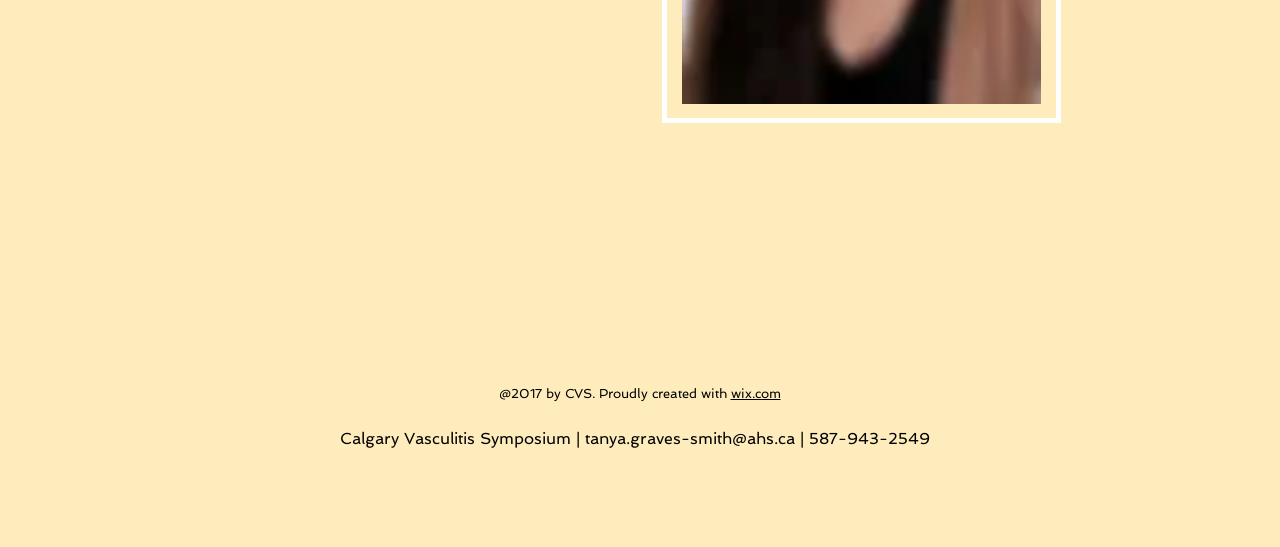What is the email address provided?
Relying on the image, give a concise answer in one word or a brief phrase.

tanya.graves-smith@ahs.ca